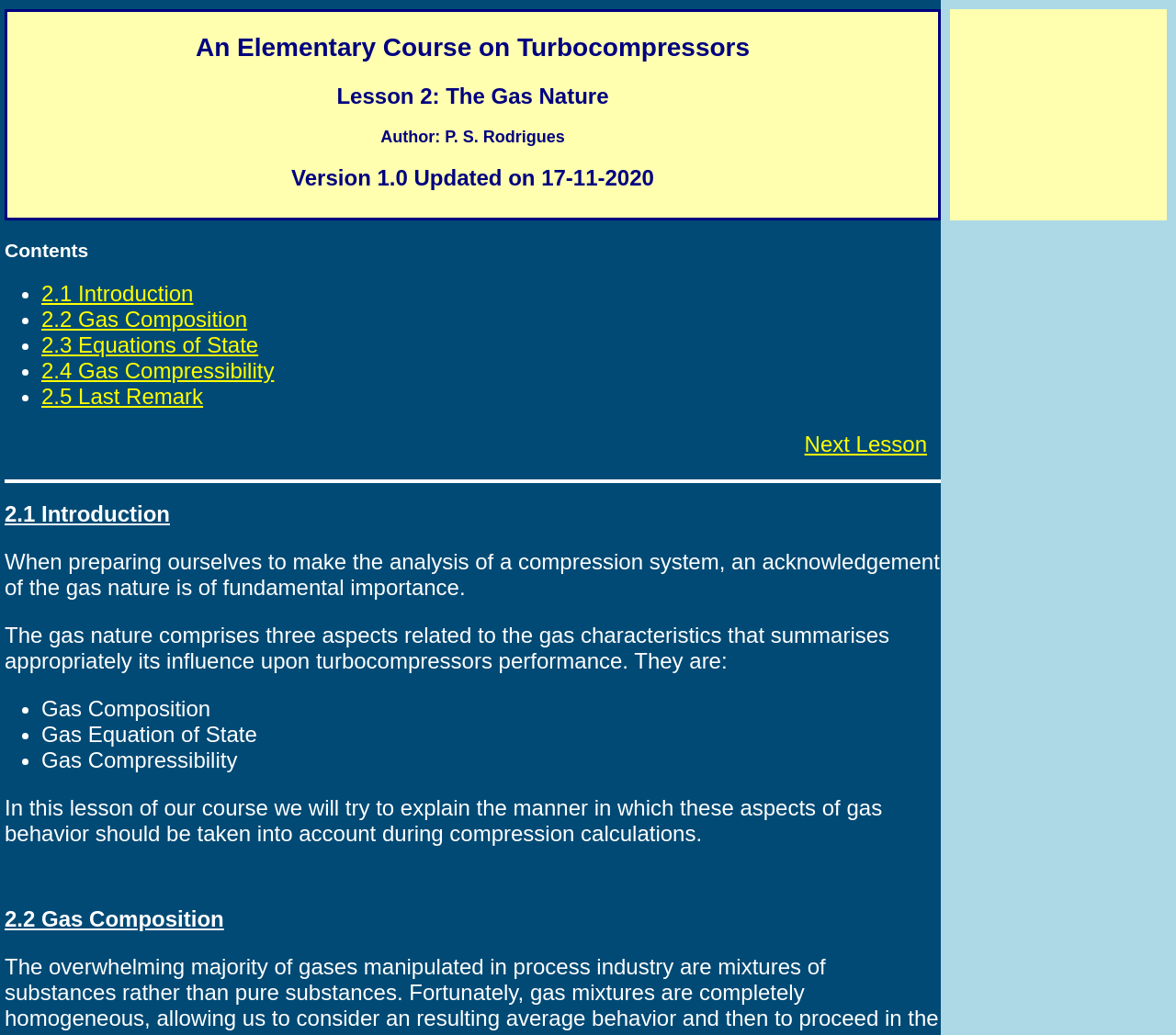Identify and provide the text of the main header on the webpage.

An Elementary Course on Turbocompressors